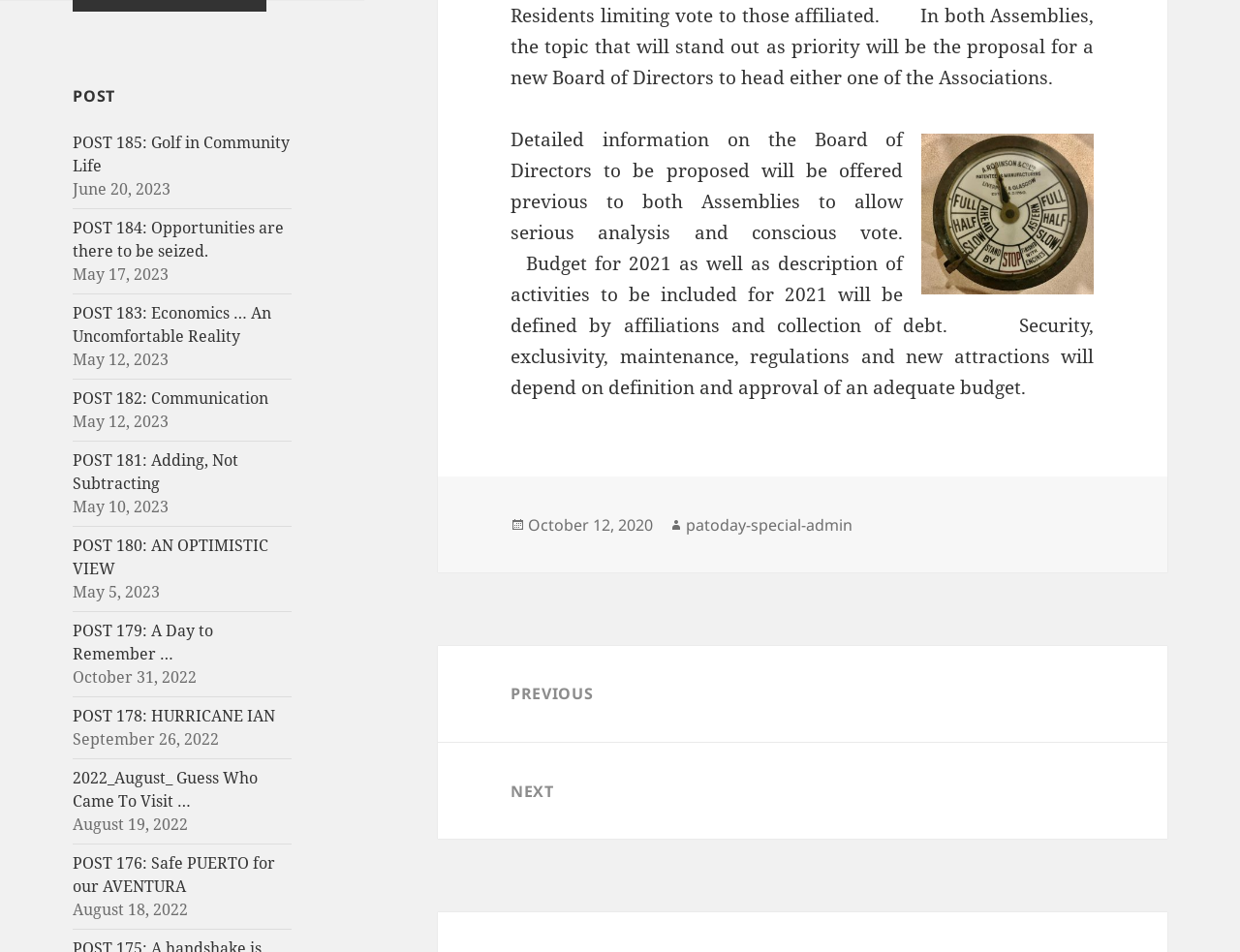How many posts are displayed on this webpage?
Provide a detailed and well-explained answer to the question.

By counting the number of links with 'POST' prefix, I can see that there are 10 posts listed on this webpage.